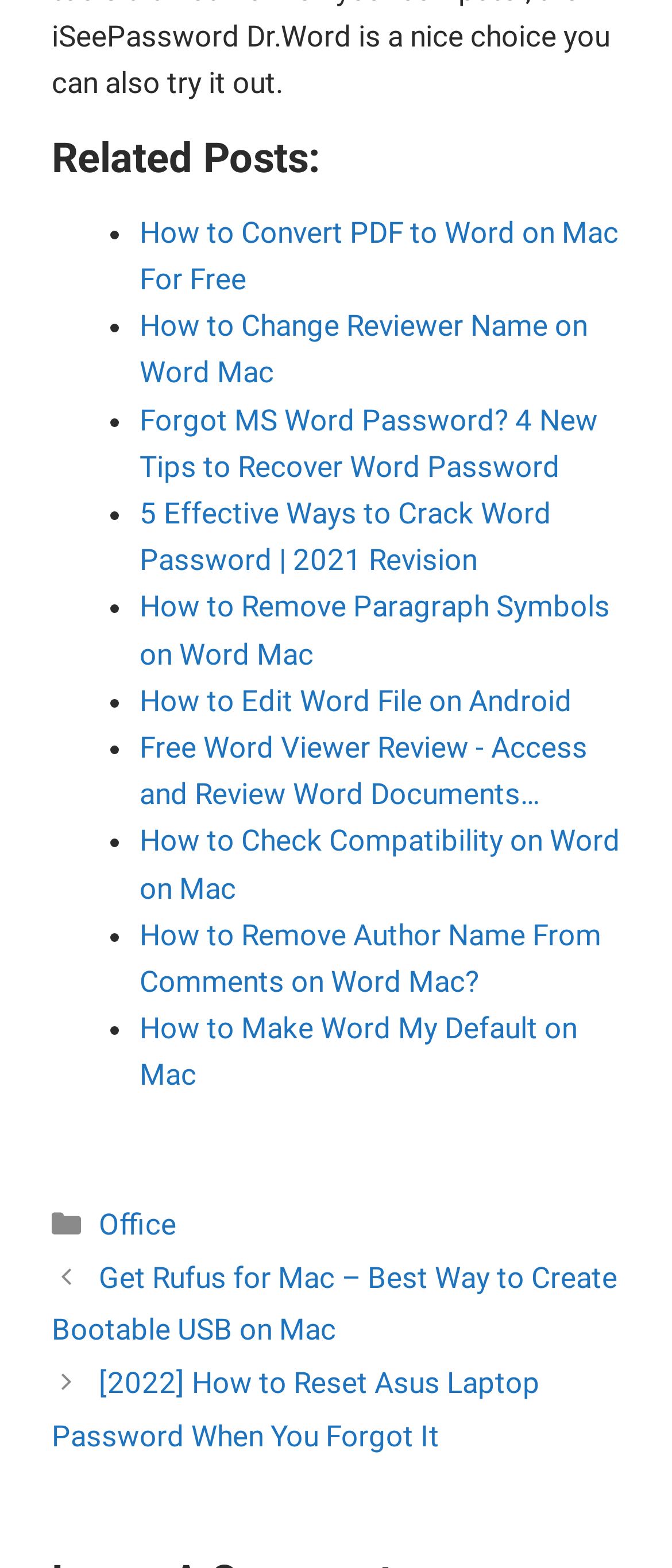Show the bounding box coordinates of the element that should be clicked to complete the task: "Click on 'Next'".

[0.077, 0.871, 0.803, 0.926]